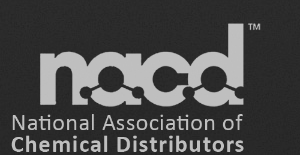What is the purpose of the NACD?
Refer to the image and provide a one-word or short phrase answer.

Supporting members